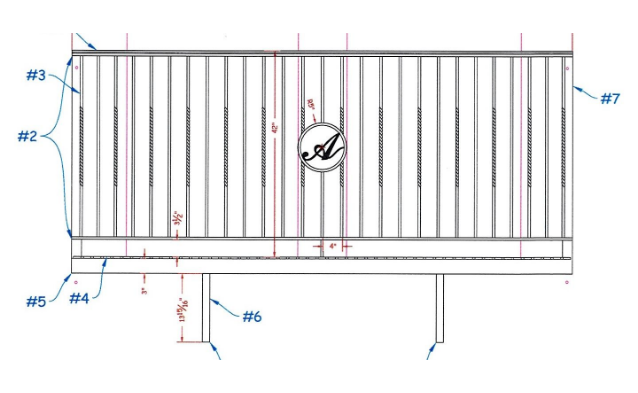What is the primary goal of the railing design?
Using the image, provide a concise answer in one word or a short phrase.

Functionality and beauty